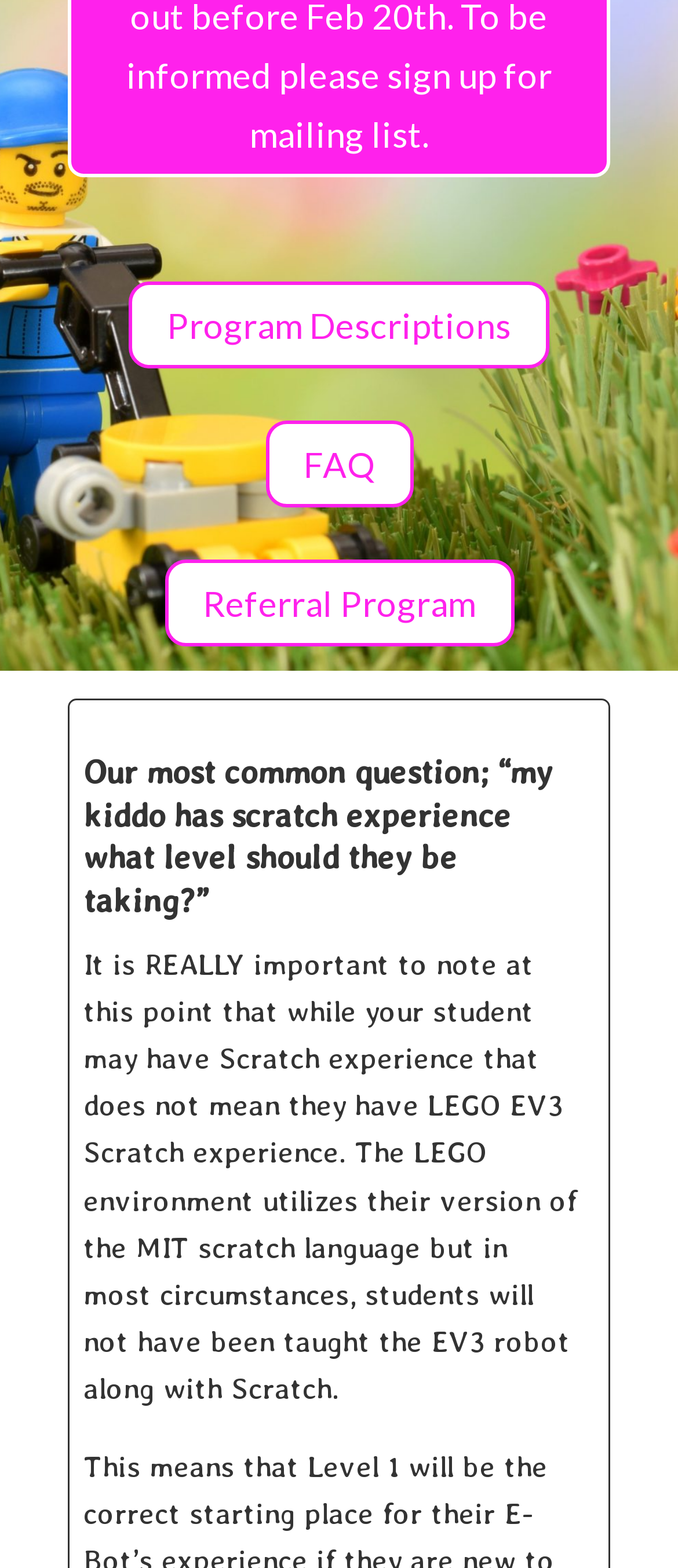Using the provided element description, identify the bounding box coordinates as (top-left x, top-left y, bottom-right x, bottom-right y). Ensure all values are between 0 and 1. Description: Program Descriptions

[0.19, 0.179, 0.81, 0.235]